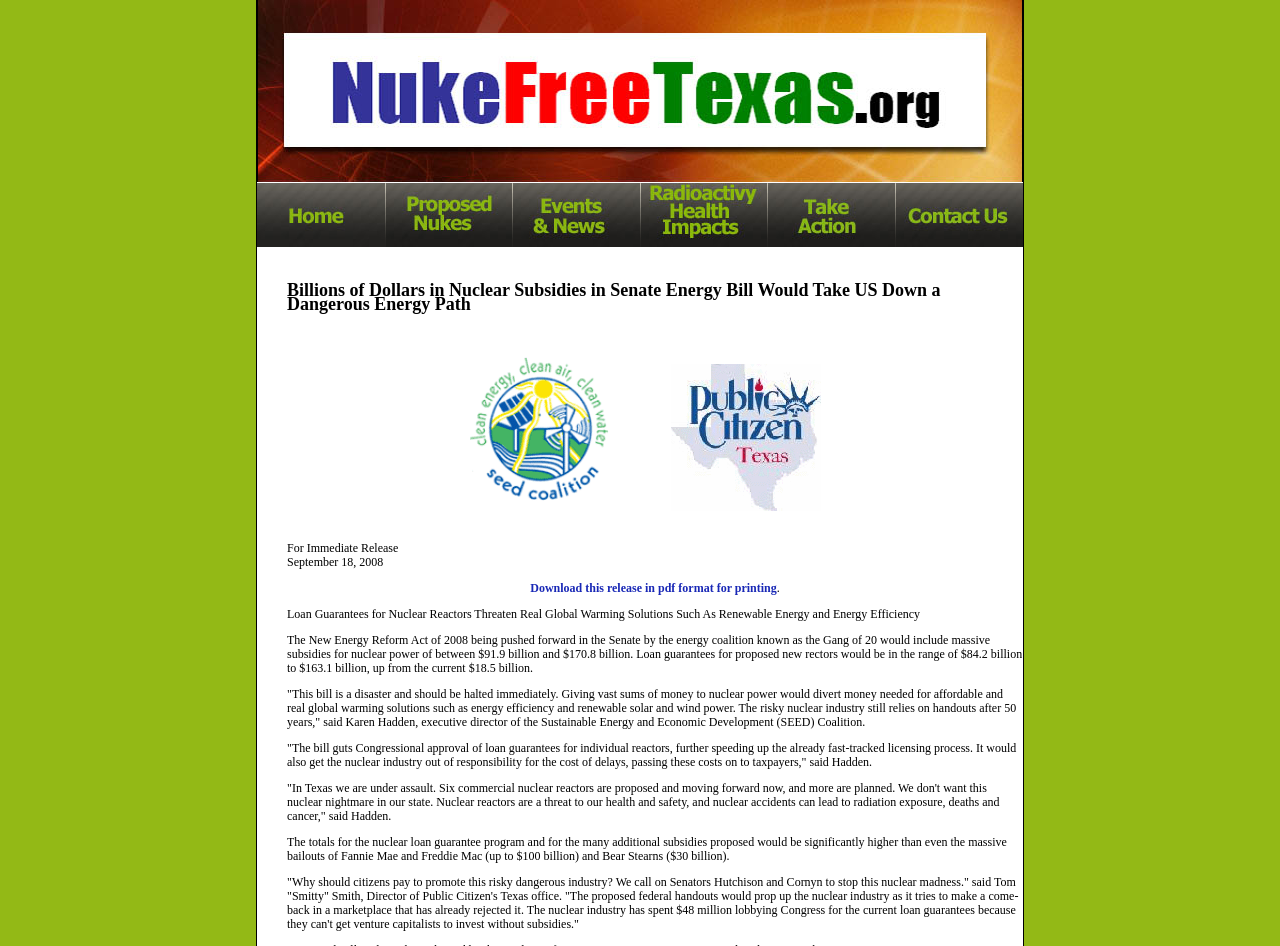How many nuclear reactors are proposed in Texas?
Please utilize the information in the image to give a detailed response to the question.

According to the article, six commercial nuclear reactors are proposed and moving forward in Texas, with more planned in the future.